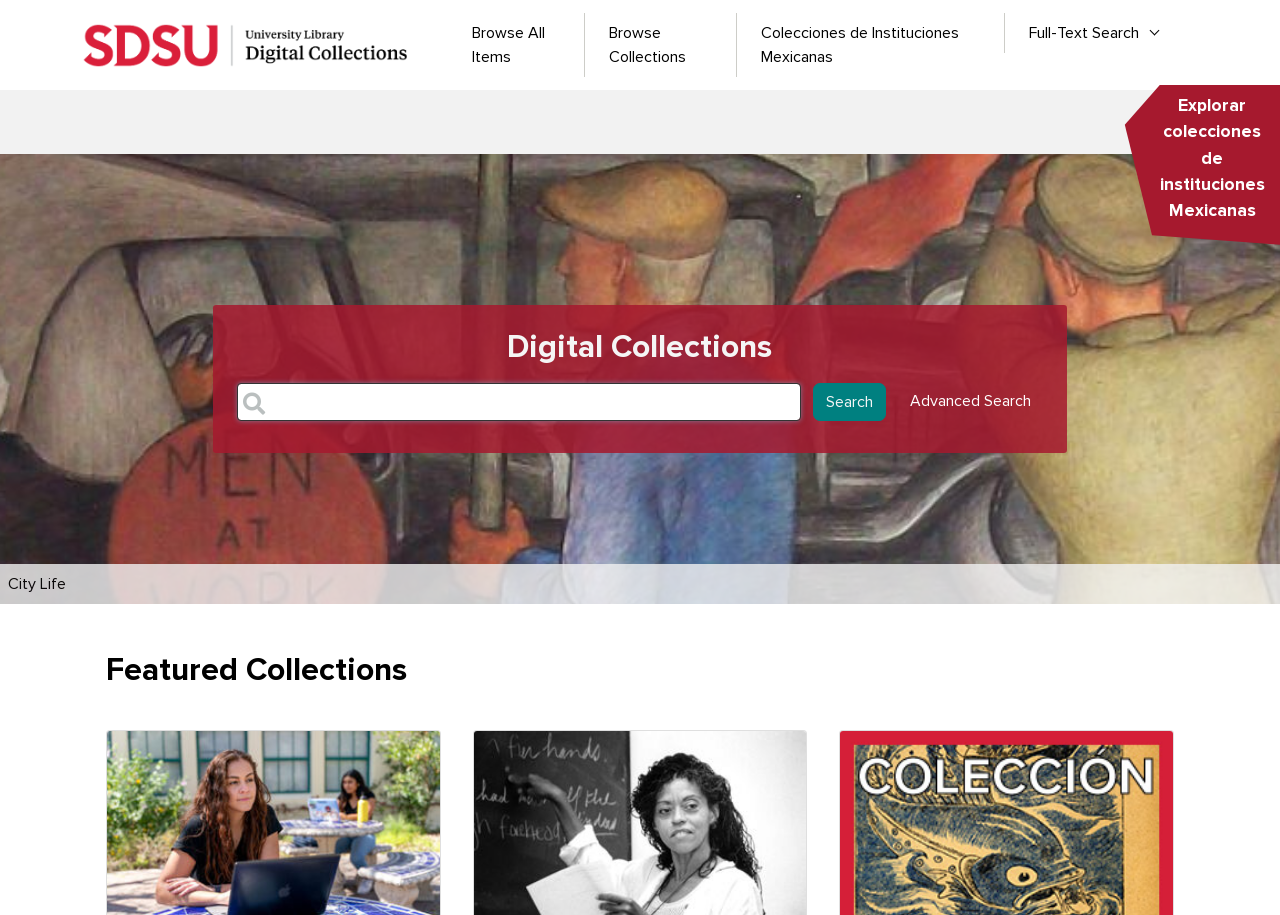Determine the bounding box coordinates for the clickable element required to fulfill the instruction: "Browse All Items". Provide the coordinates as four float numbers between 0 and 1, i.e., [left, top, right, bottom].

[0.35, 0.014, 0.456, 0.084]